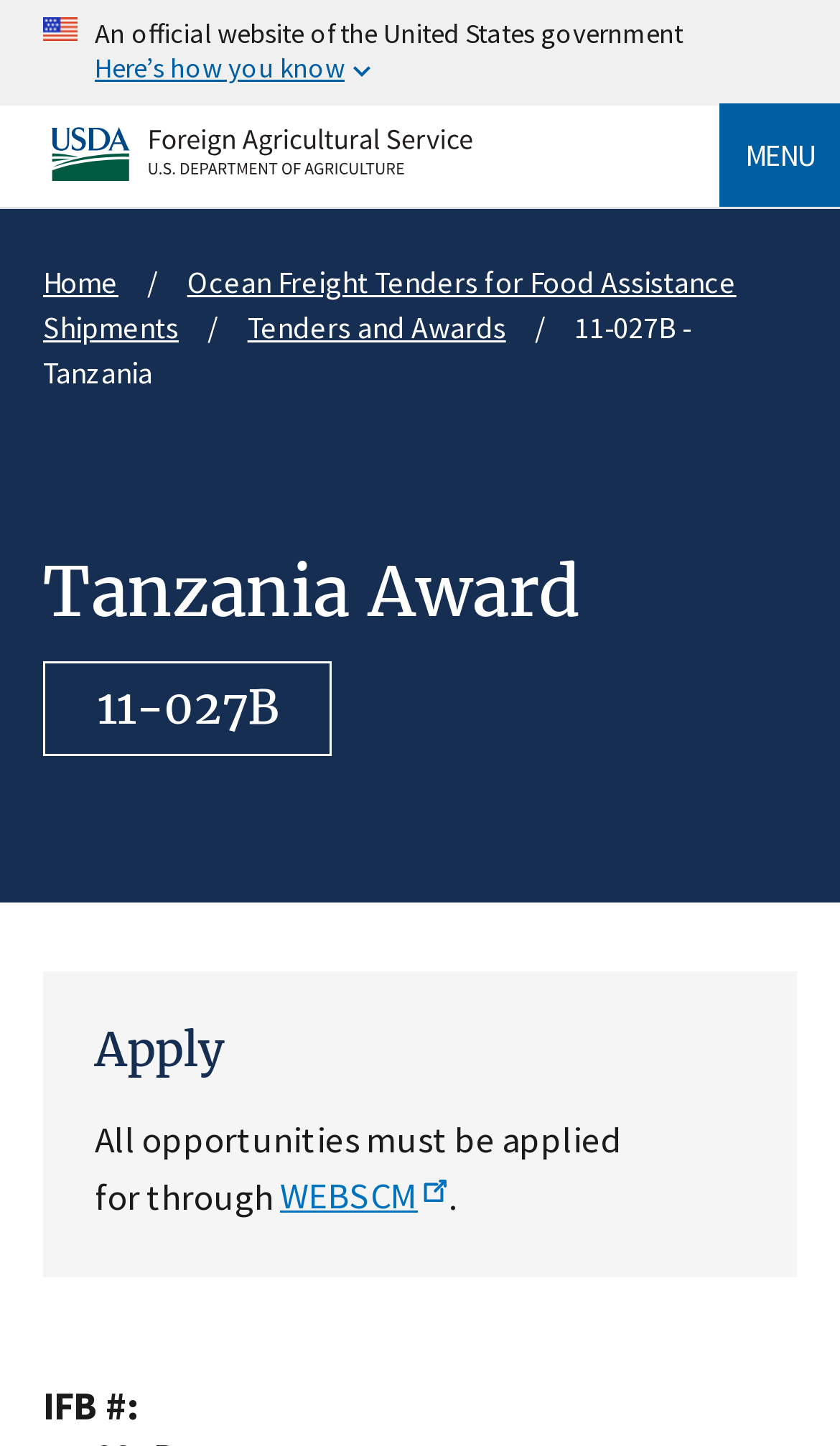Find the bounding box coordinates for the HTML element specified by: "Here’s how you know".

[0.051, 0.0, 1.0, 0.073]